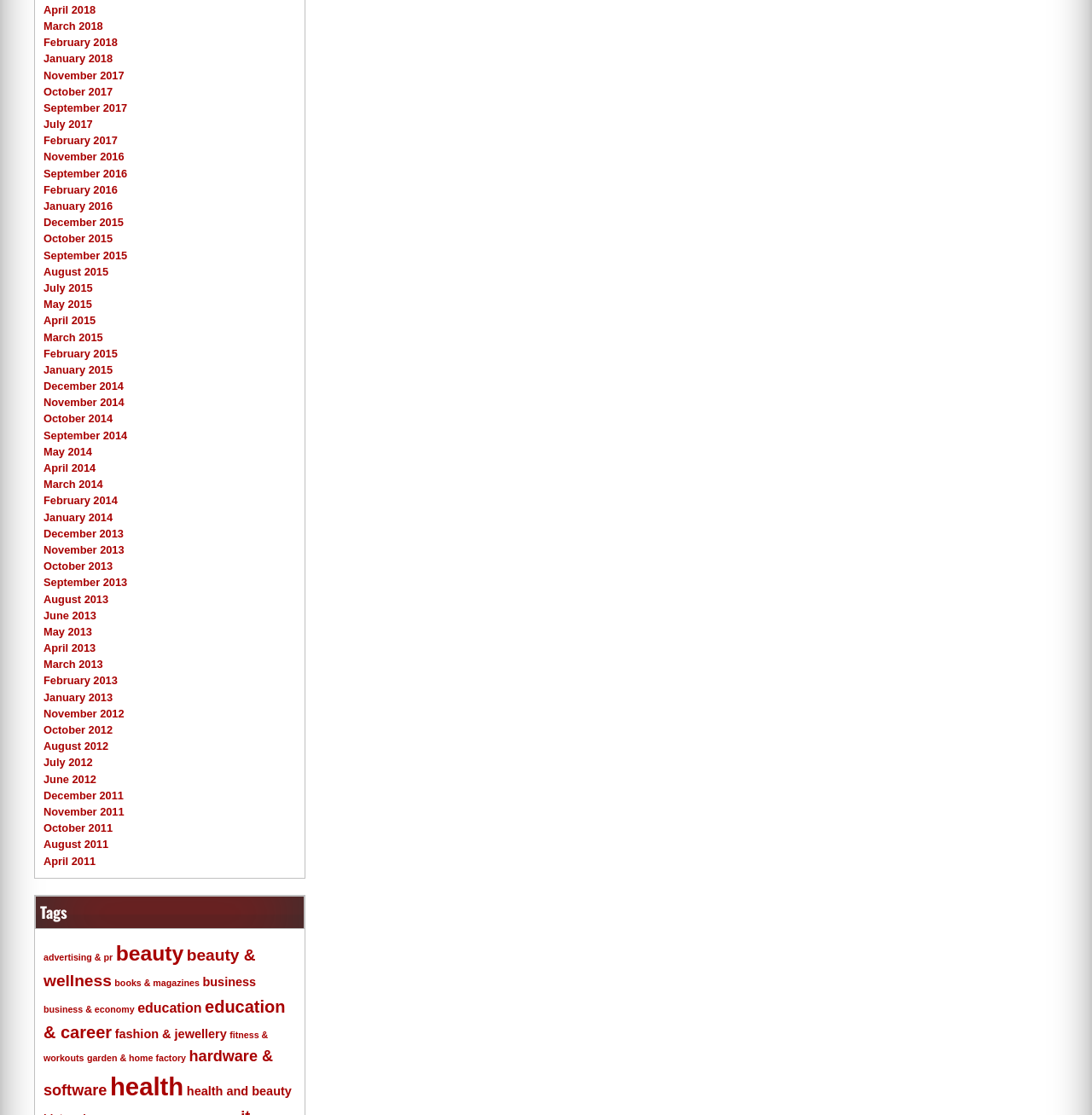Locate the bounding box coordinates of the element that needs to be clicked to carry out the instruction: "Browse education and career articles". The coordinates should be given as four float numbers ranging from 0 to 1, i.e., [left, top, right, bottom].

[0.04, 0.894, 0.261, 0.934]